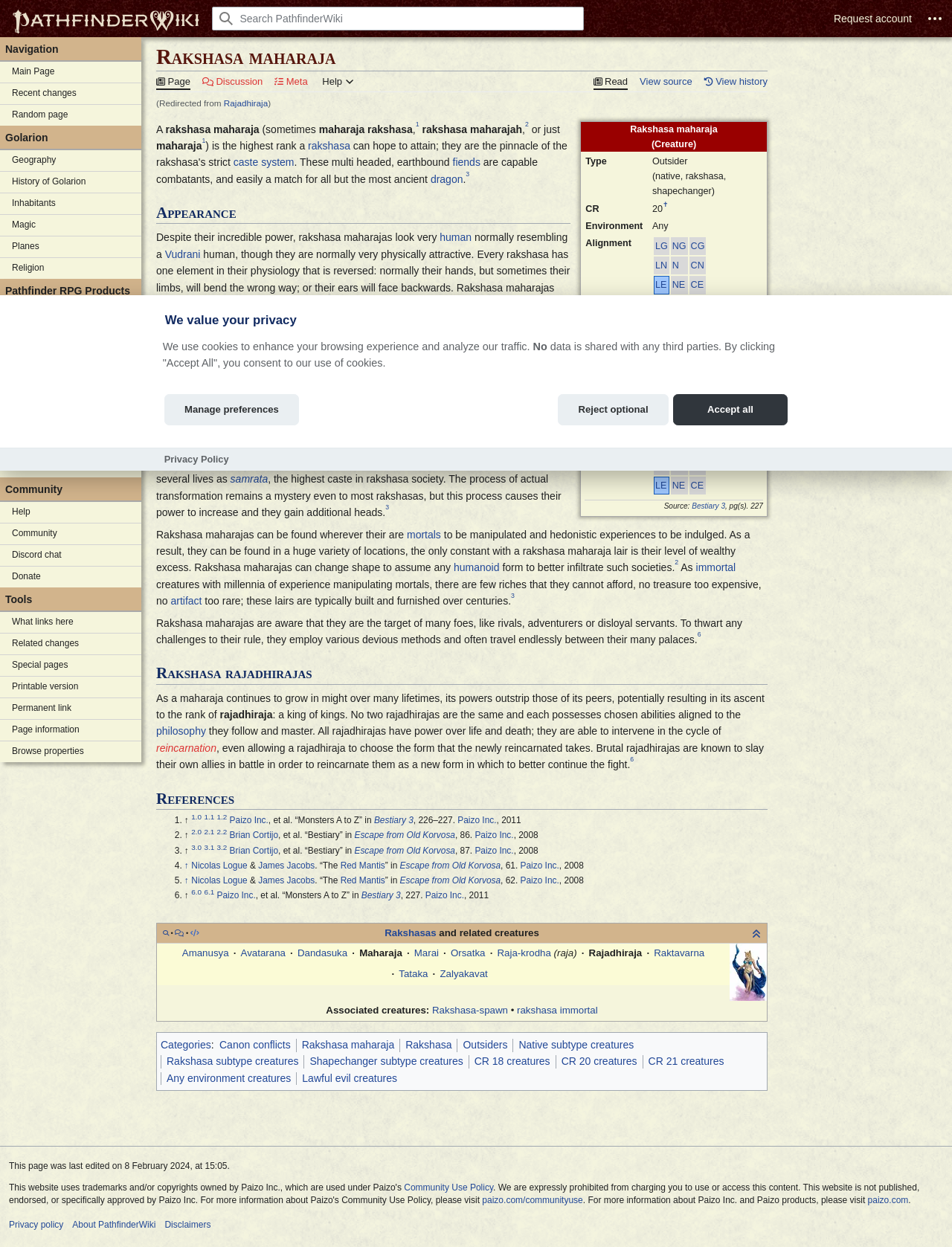What is the source of the Rakshasa rajadhiraja?
Answer the question with as much detail as you can, using the image as a reference.

The source of the Rakshasa rajadhiraja can be found at the bottom of the page, which indicates that the information about the creature comes from Bestiary 3.